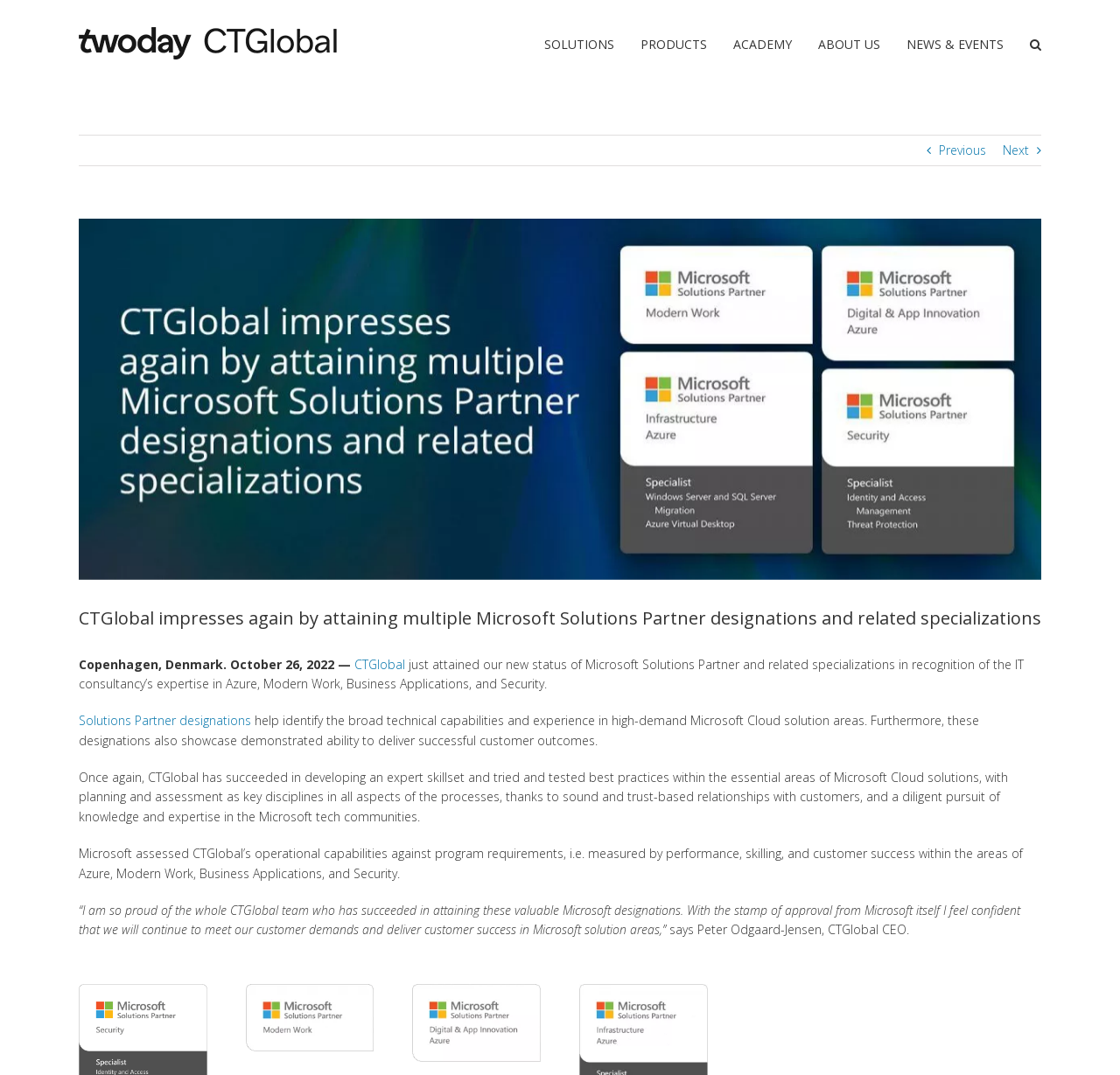Find the UI element described as: "PRODUCTS" and predict its bounding box coordinates. Ensure the coordinates are four float numbers between 0 and 1, [left, top, right, bottom].

[0.572, 0.0, 0.631, 0.081]